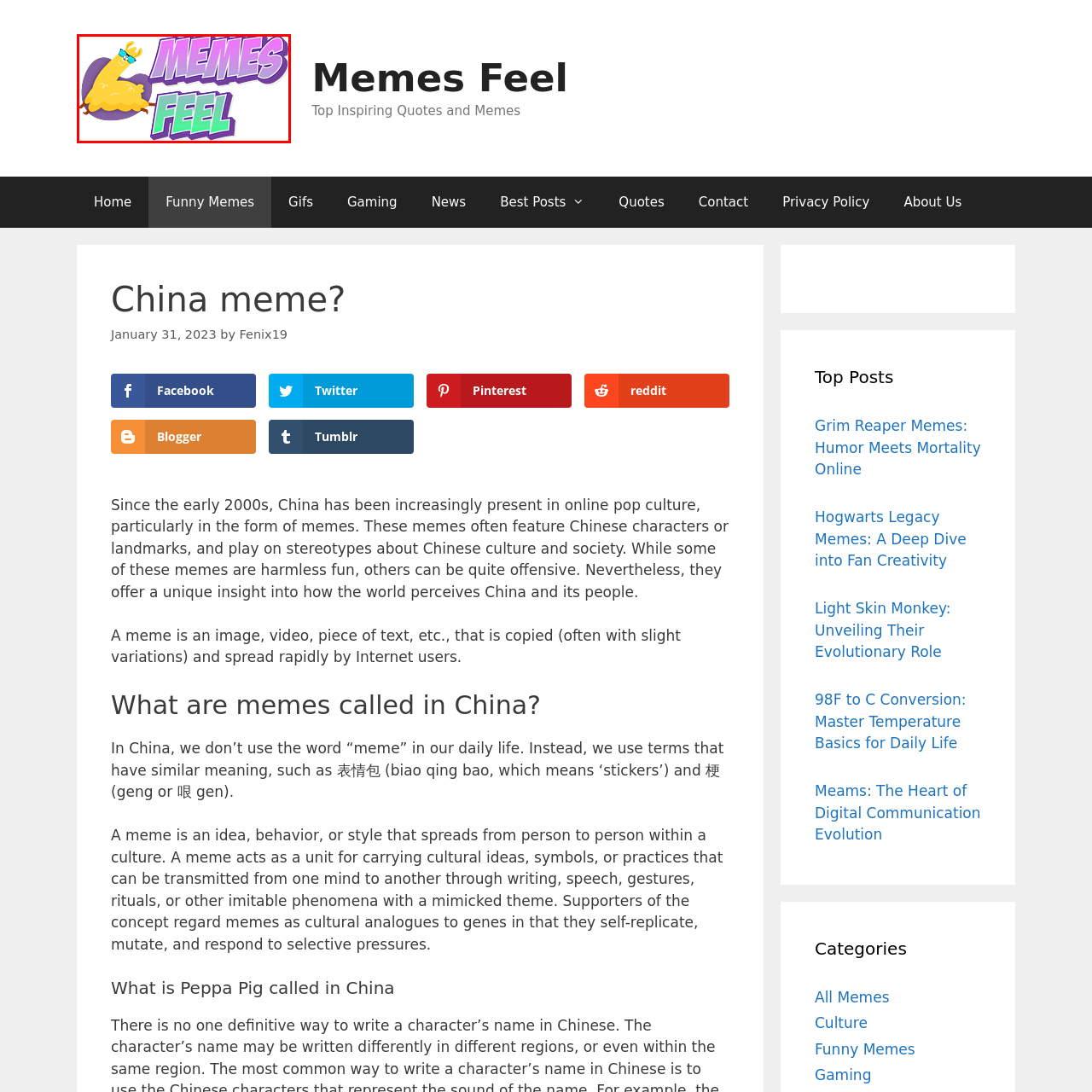Please examine the image highlighted by the red boundary and provide a comprehensive response to the following question based on the visual content: 
What is the purpose of the 'Memes Feel' platform?

According to the caption, the 'Memes Feel' platform is designed to capture the essence of internet culture through memes, which implies that its purpose is to showcase and share memes that resonate with different emotions and experiences in the digital world.